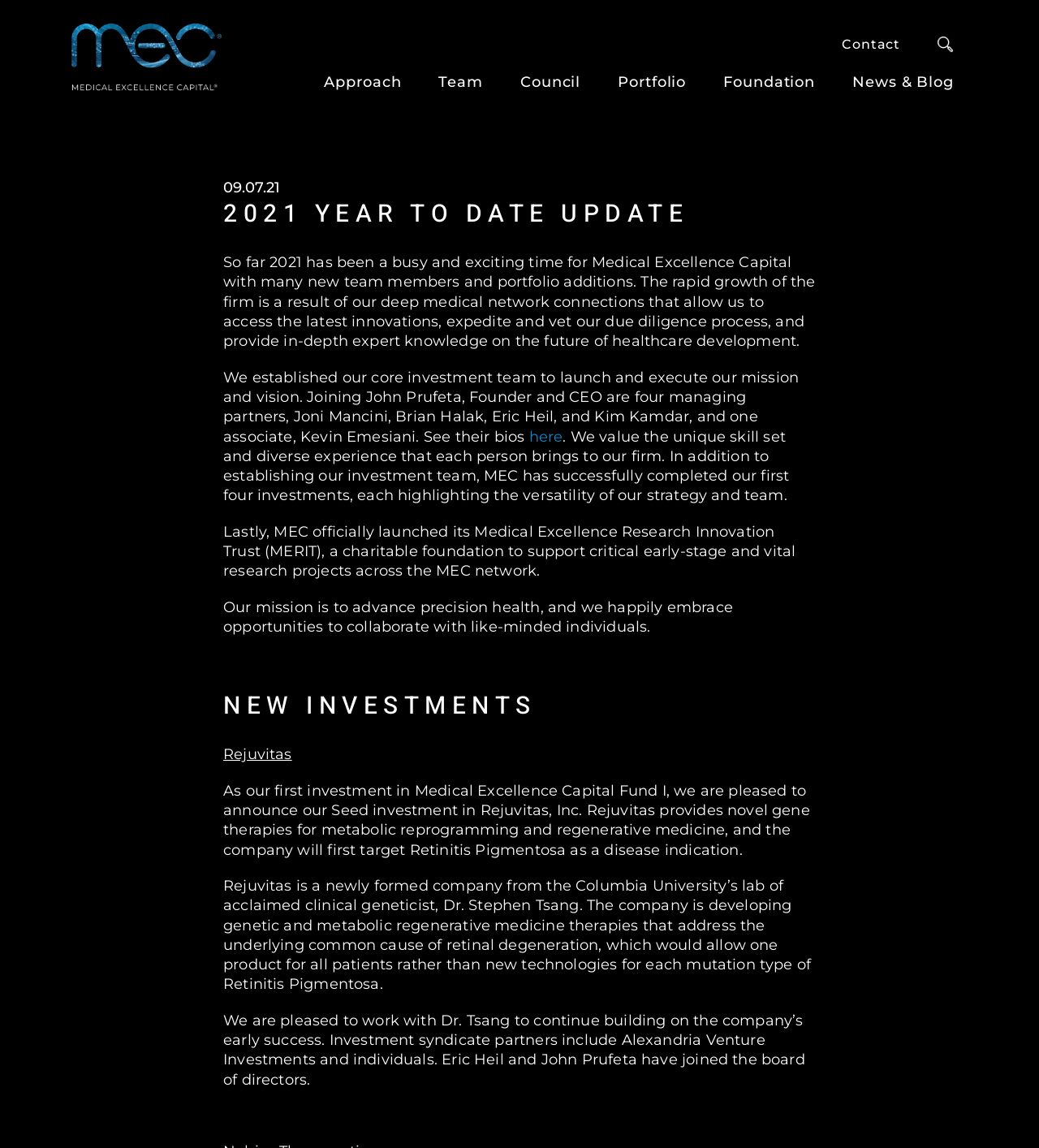Please identify the bounding box coordinates of the clickable area that will fulfill the following instruction: "Click the Search link". The coordinates should be in the format of four float numbers between 0 and 1, i.e., [left, top, right, bottom].

[0.902, 0.032, 0.918, 0.046]